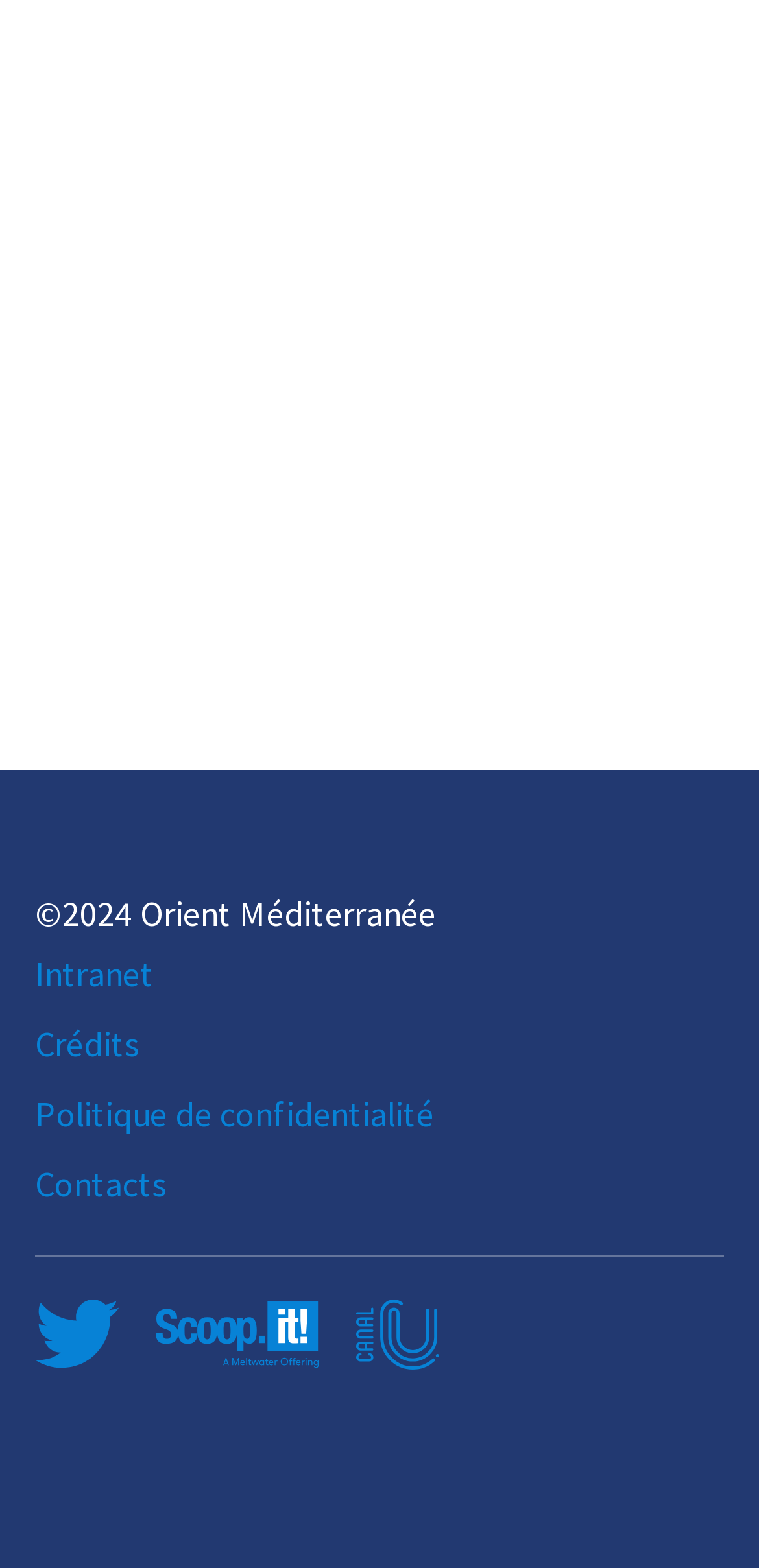What is the last link at the bottom of the webpage?
Please answer the question with a single word or phrase, referencing the image.

Contacts